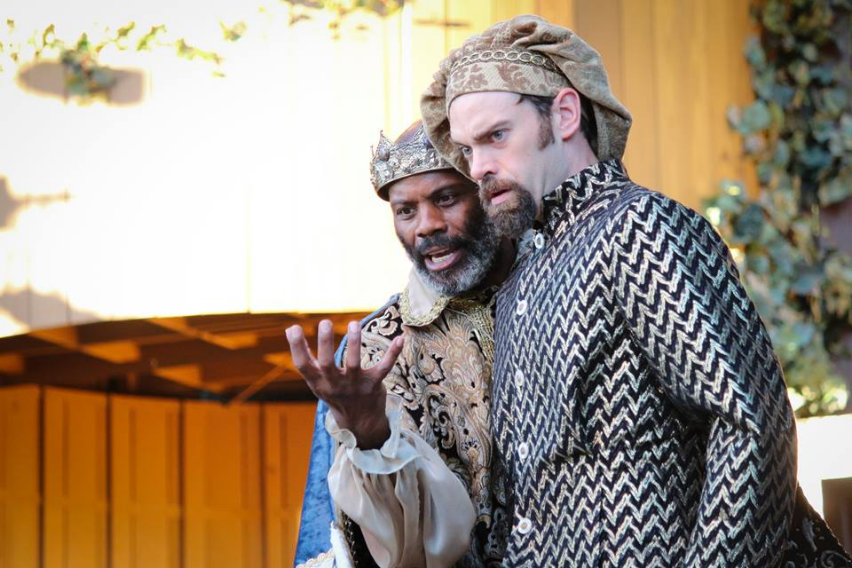Provide a brief response to the question below using one word or phrase:
What is the backdrop of the scene?

Natural elements and wooden structures